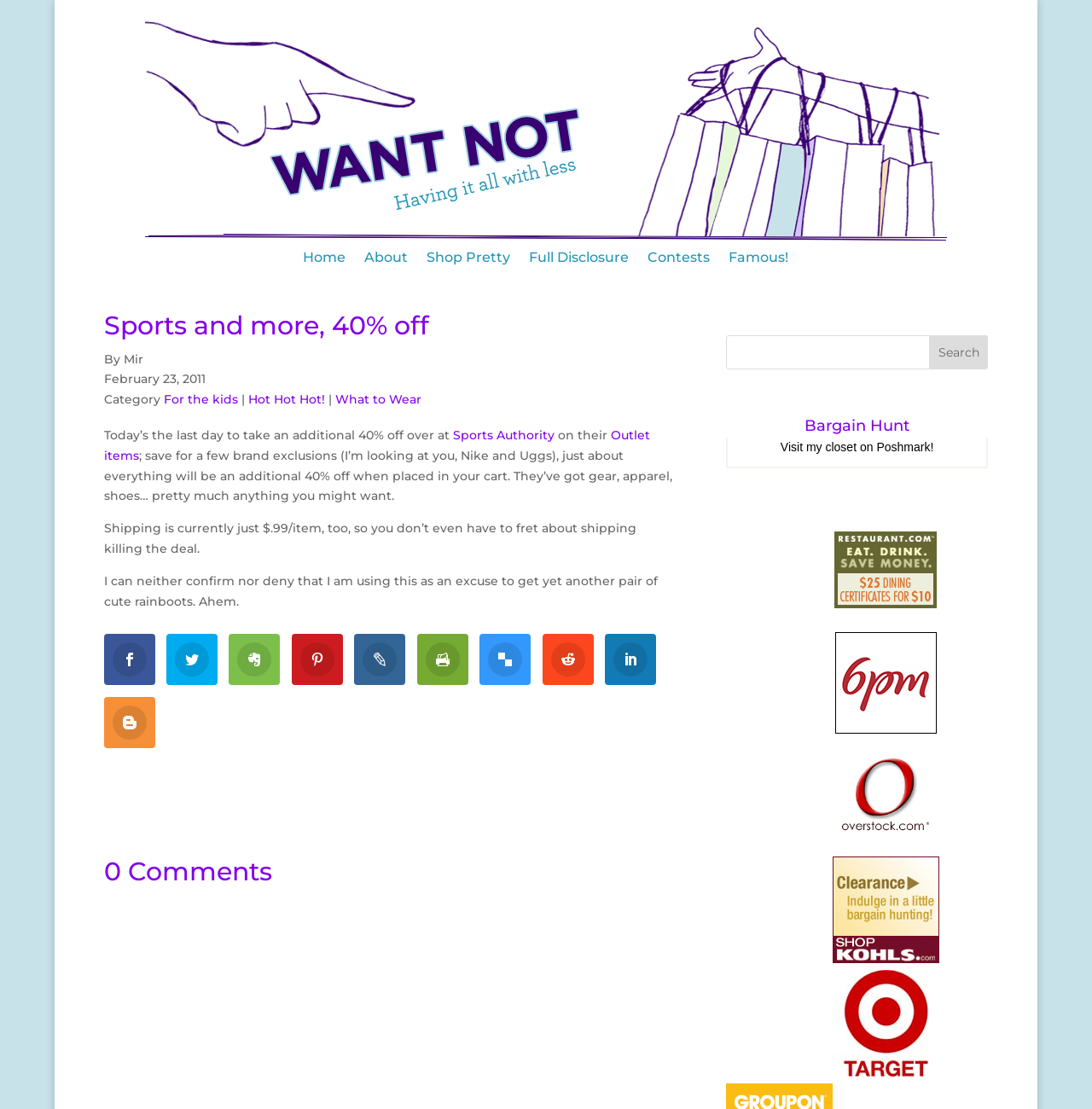Refer to the image and provide an in-depth answer to the question:
What is the discount on Outlet items?

I found the answer by reading the text that mentions the discount. It says 'Today’s the last day to take an additional 40% off over at Sports Authority on their Outlet items'.